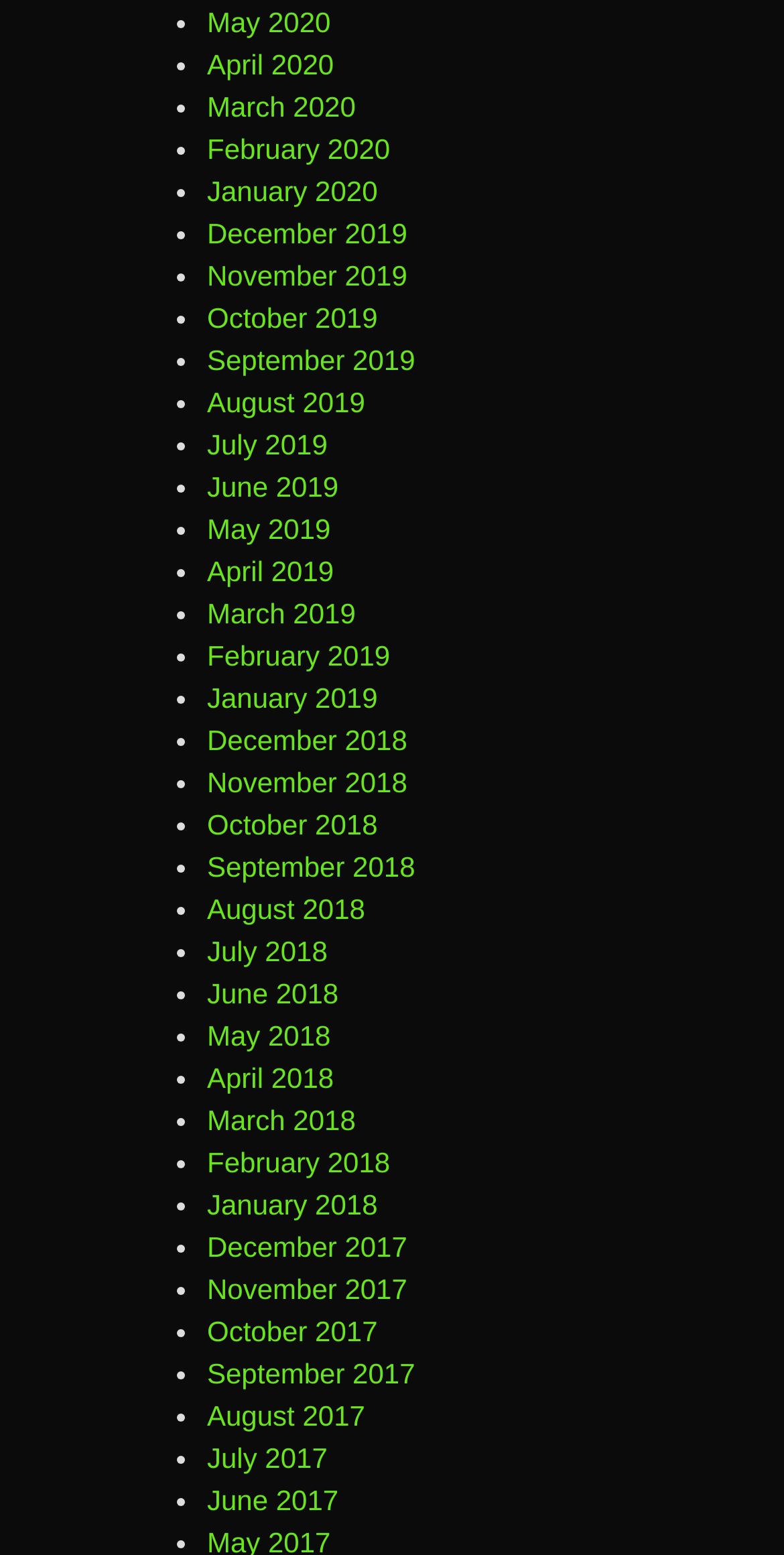Please pinpoint the bounding box coordinates for the region I should click to adhere to this instruction: "View June 2017".

[0.264, 0.954, 0.432, 0.975]